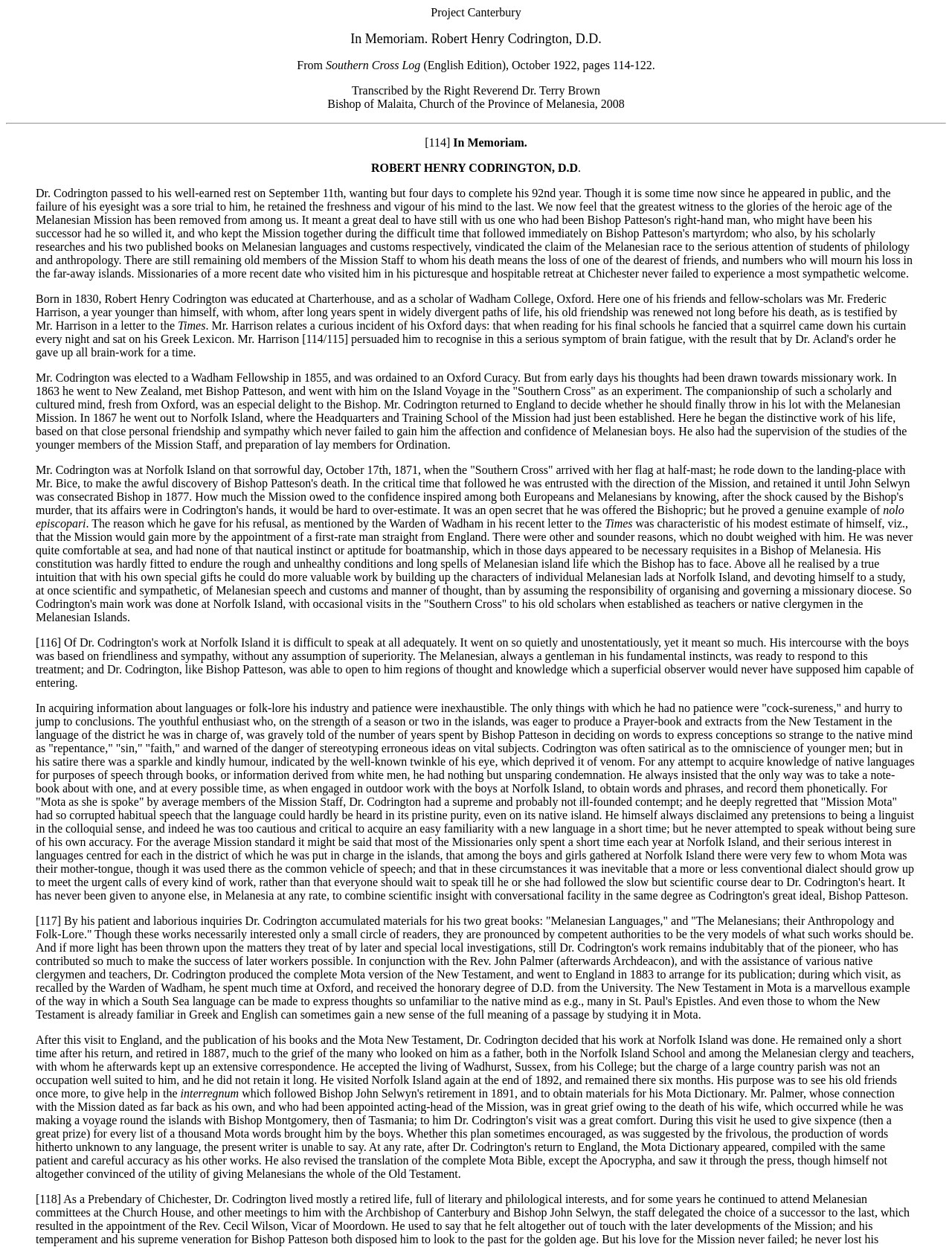Utilize the details in the image to thoroughly answer the following question: What was the name of the ship mentioned in the text?

The text mentions the 'Southern Cross' as the ship that Robert Henry Codrington went on with Bishop Patteson in 1863, and also as the ship that arrived with its flag at half-mast on a sorrowful day in 1871.